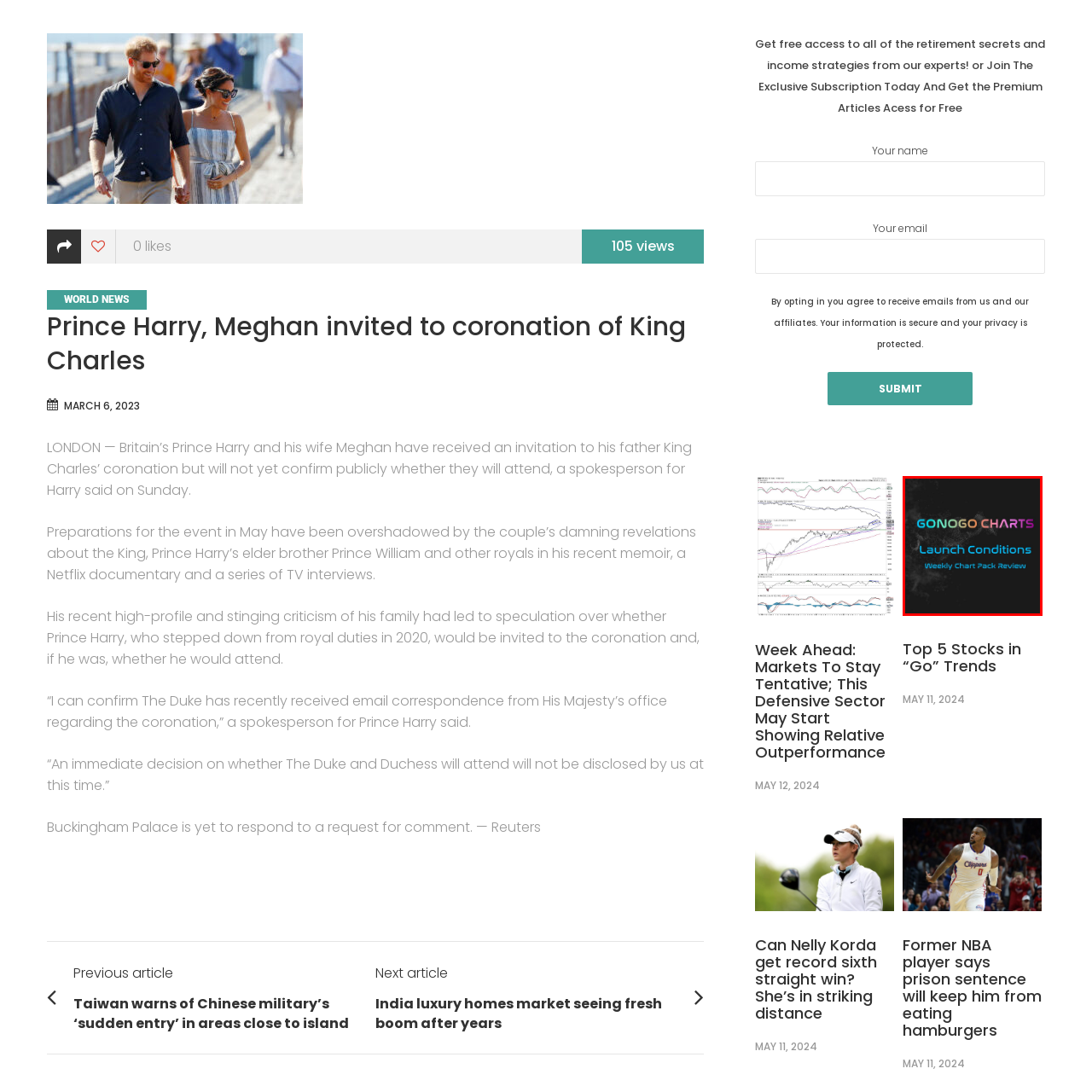Give a comprehensive description of the picture highlighted by the red border.

The image showcases a vibrant and visually striking graphic for "Gonogo Charts," featuring a sleek black background that enhances the bold, colorful text. At the top, the title "GONOGO CHARTS" is displayed prominently in a modern font with a gradient of colors, radiating energy and sophistication. Below this, the subtitle "Launch Conditions" appears in a lighter blue shade, providing clarity about the content's focus. At the base, the phrase "Weekly Chart Pack Review" succinctly indicates that this image serves as a promotional or informative piece regarding the weekly review of charting tools or financial analytics offered by Gonogo Charts. The combination of distinct typography and contrasting colors conveys professionalism, attracting viewers interested in financial insights and market analysis.